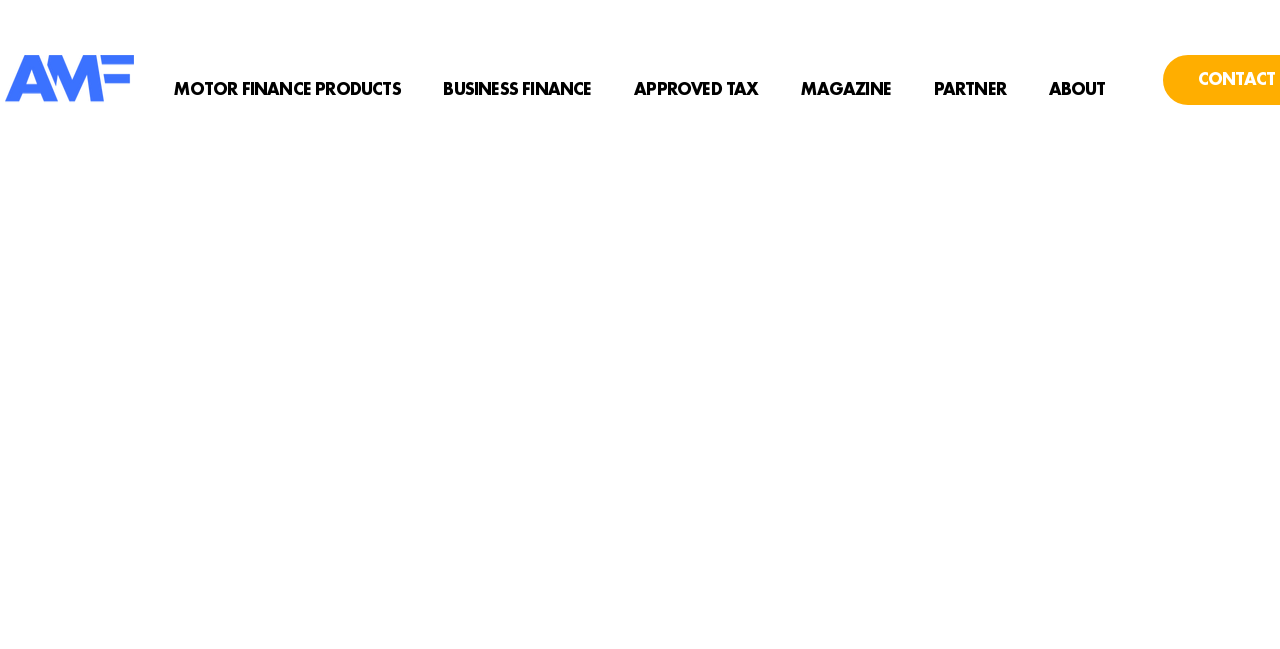Refer to the image and provide a thorough answer to this question:
What is the color of the line in the logo?

The image description 'AMF_Blue.png' implies that the logo contains a blue line, which is a prominent visual element on the webpage.